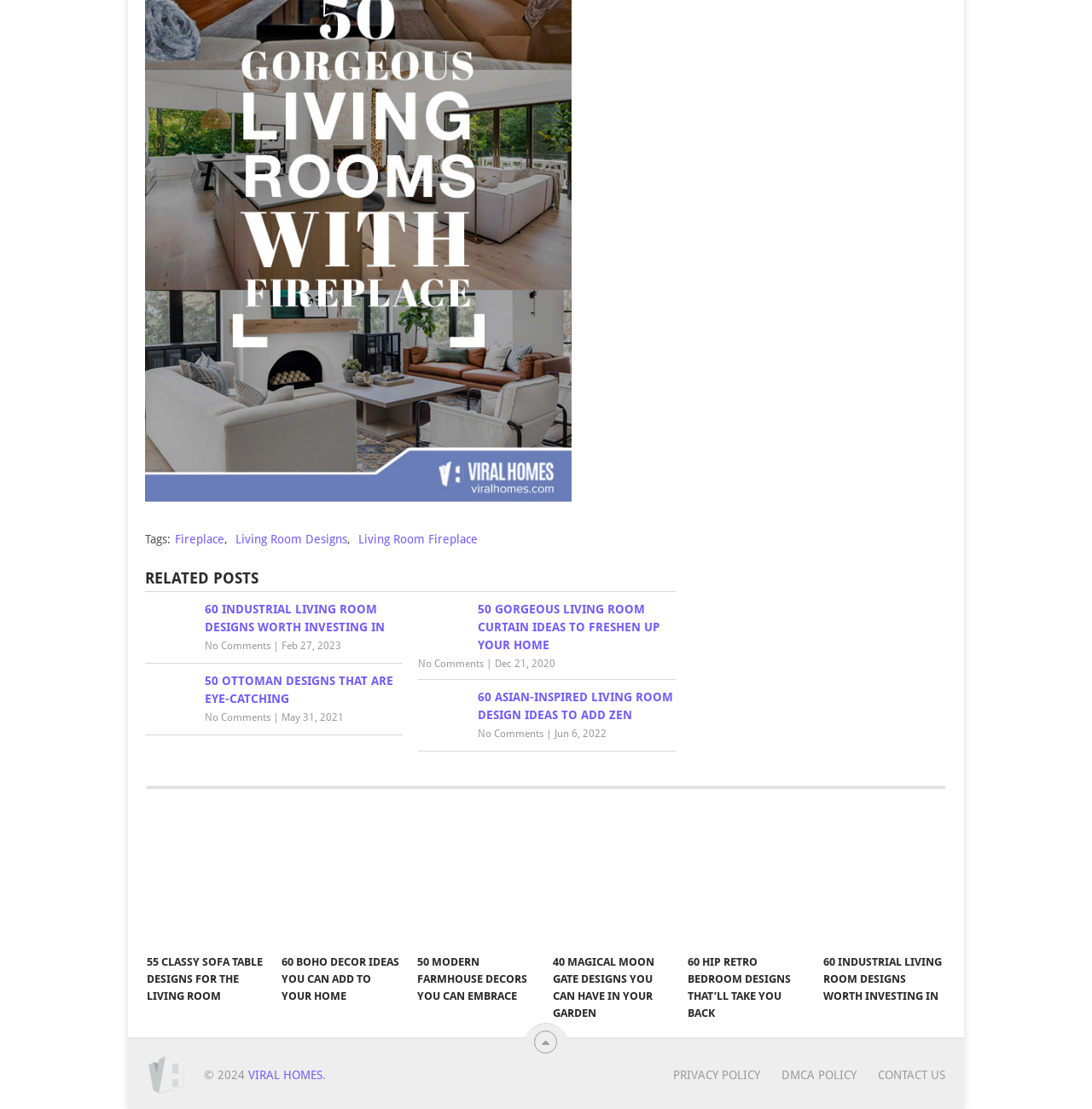Find the bounding box of the UI element described as follows: "Living Room Designs".

[0.216, 0.48, 0.318, 0.492]